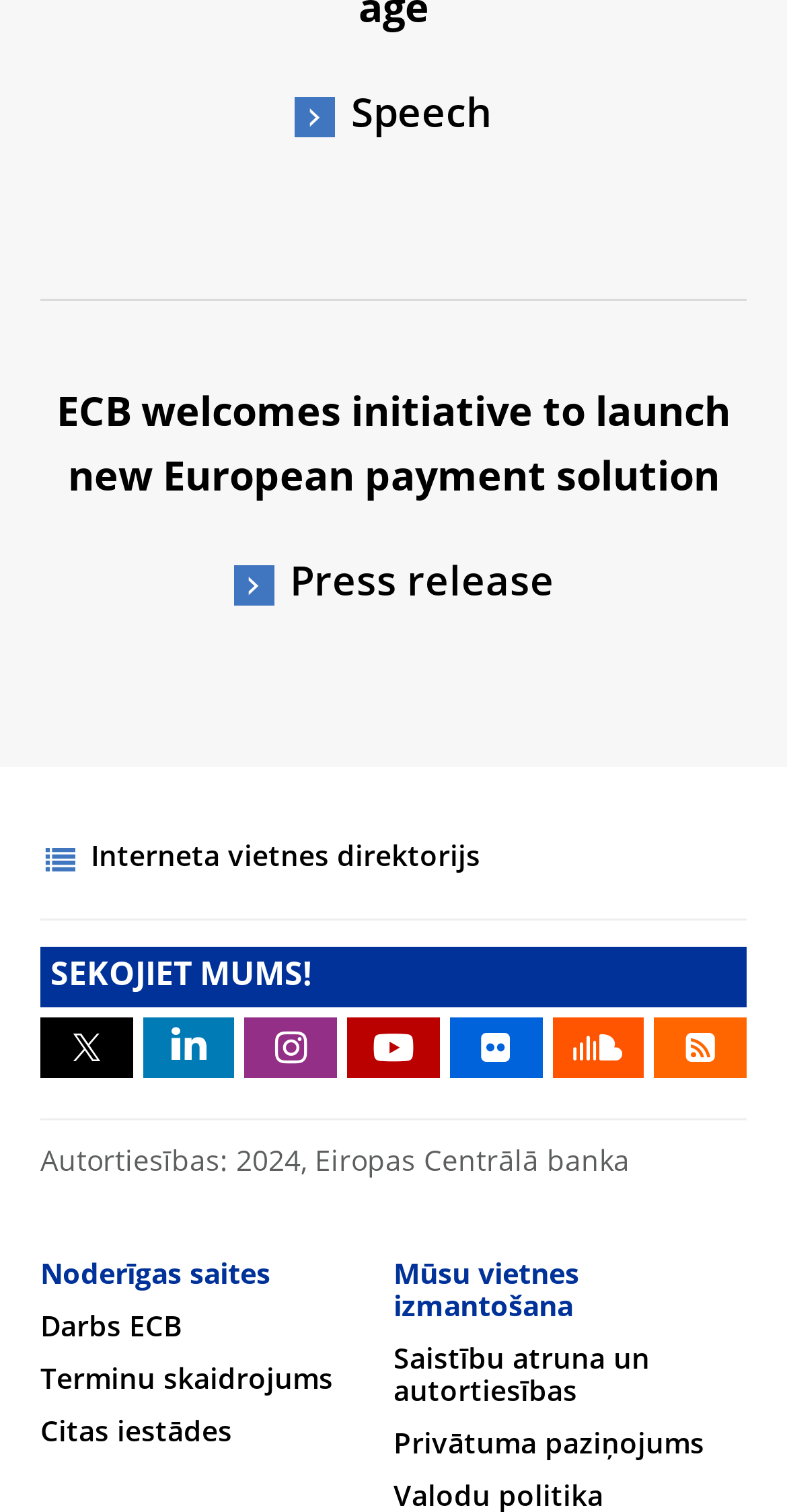Please give a succinct answer to the question in one word or phrase:
What is the name of the bank?

Eiropas Centrālā banka